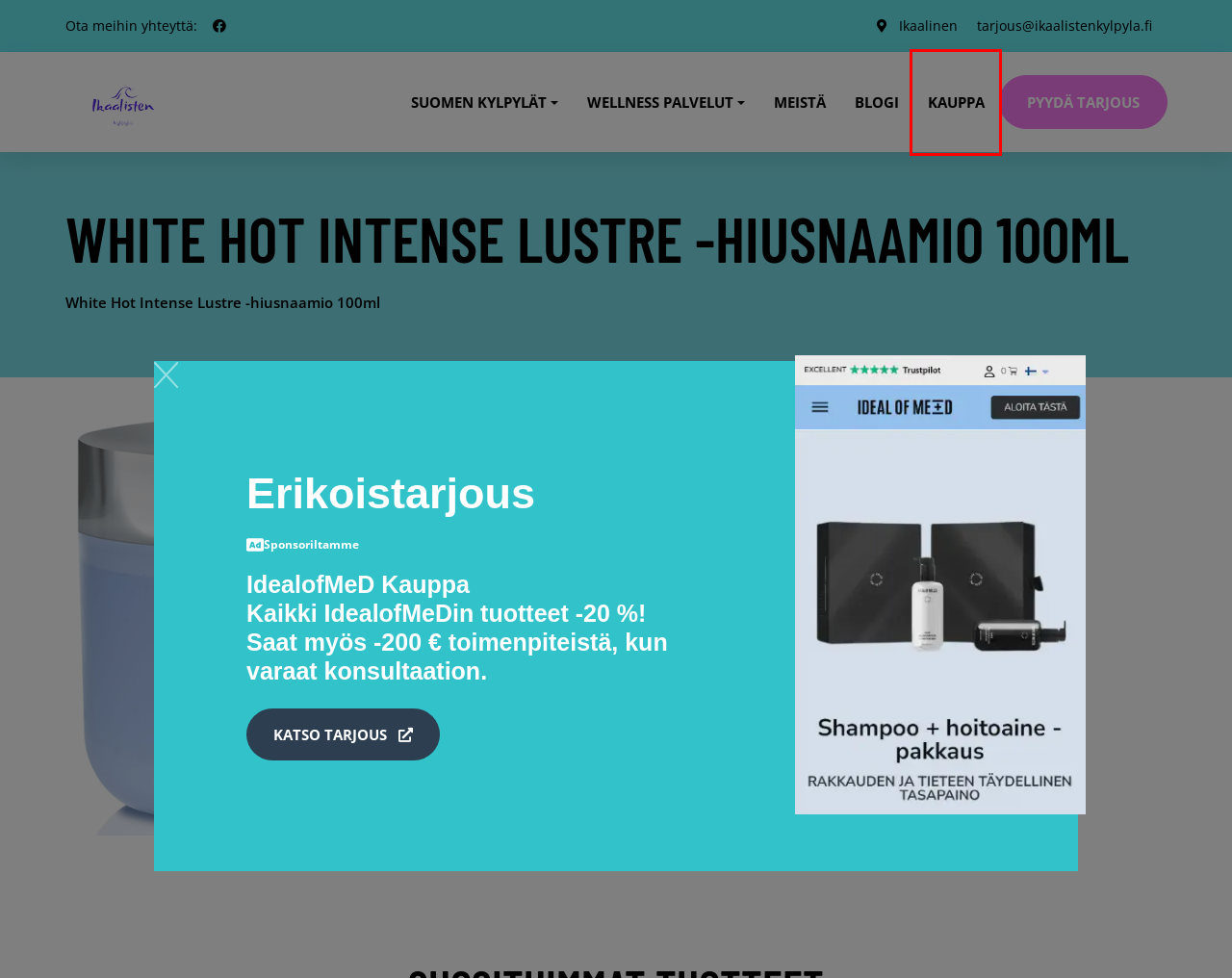Look at the given screenshot of a webpage with a red rectangle bounding box around a UI element. Pick the description that best matches the new webpage after clicking the element highlighted. The descriptions are:
A. blogi
B. Osta Kaikki tuotteet netistä
C. Suomen kylpylät | Pyydä tarjous hemmottelulomalle
D. Wellness palvelut kylpylöistä, tutustu kotimaiseen tarjontaan
E. Osta Hiusten hoito netistä
F. Ikaalisten kylpylä | Paras tarjous kylpylästä meidän kauttamme
G. Hierontojen hinnat | Paras hierontatarjous meidän kauttamme
H. Osta Vartalonhoito netistä

B